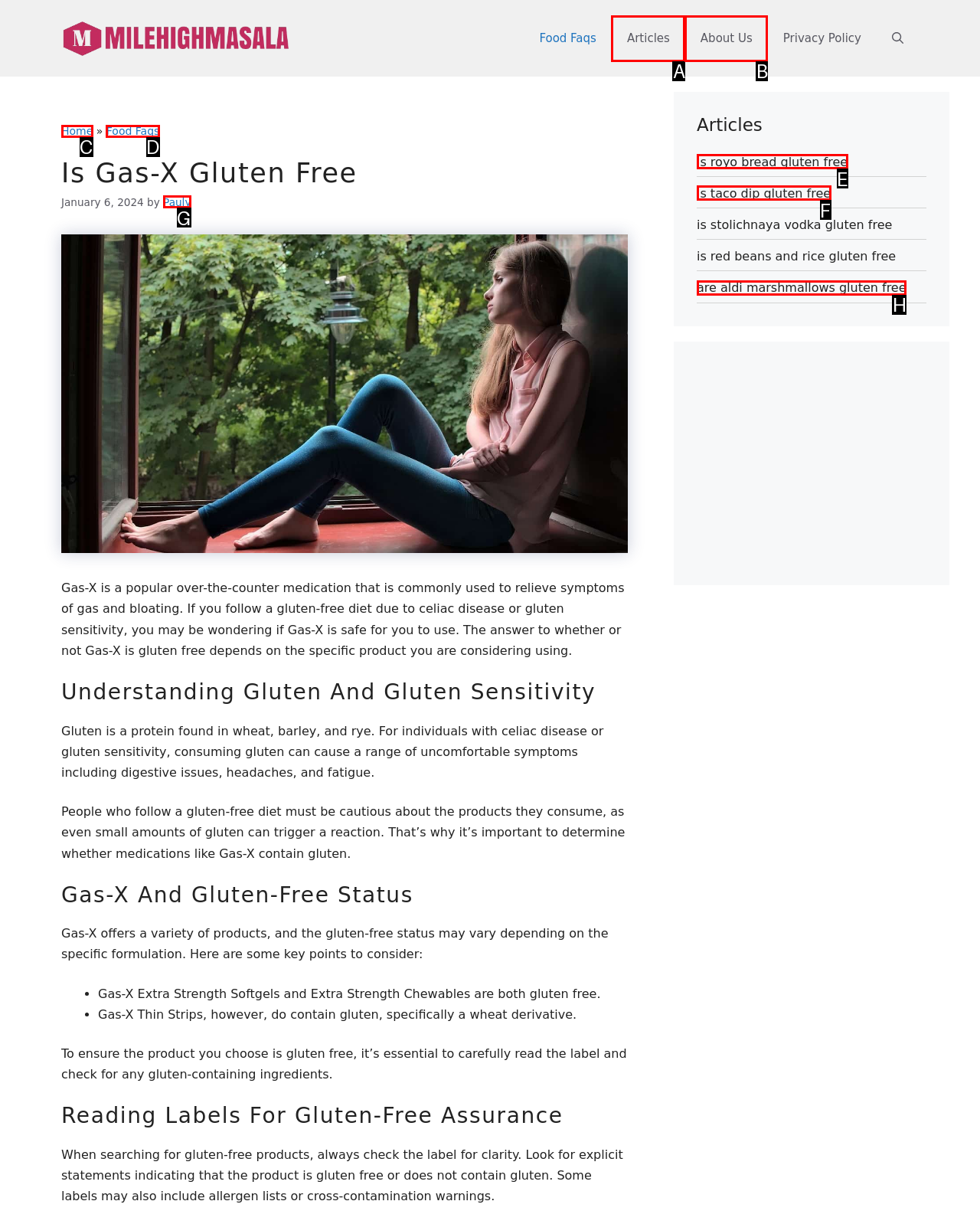Based on the element description: Articles, choose the HTML element that matches best. Provide the letter of your selected option.

A